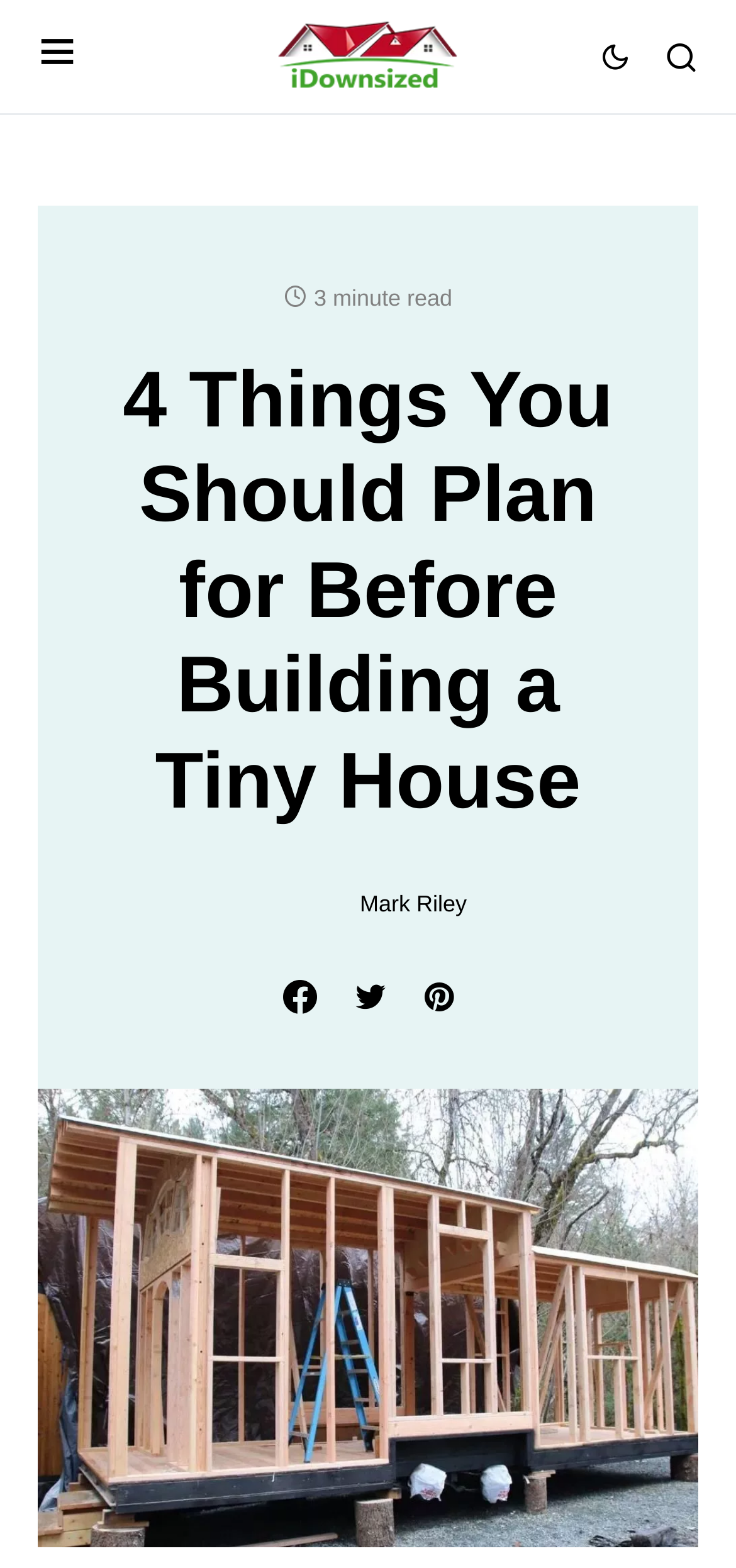What is the name of the website?
Identify the answer in the screenshot and reply with a single word or phrase.

iDownsized